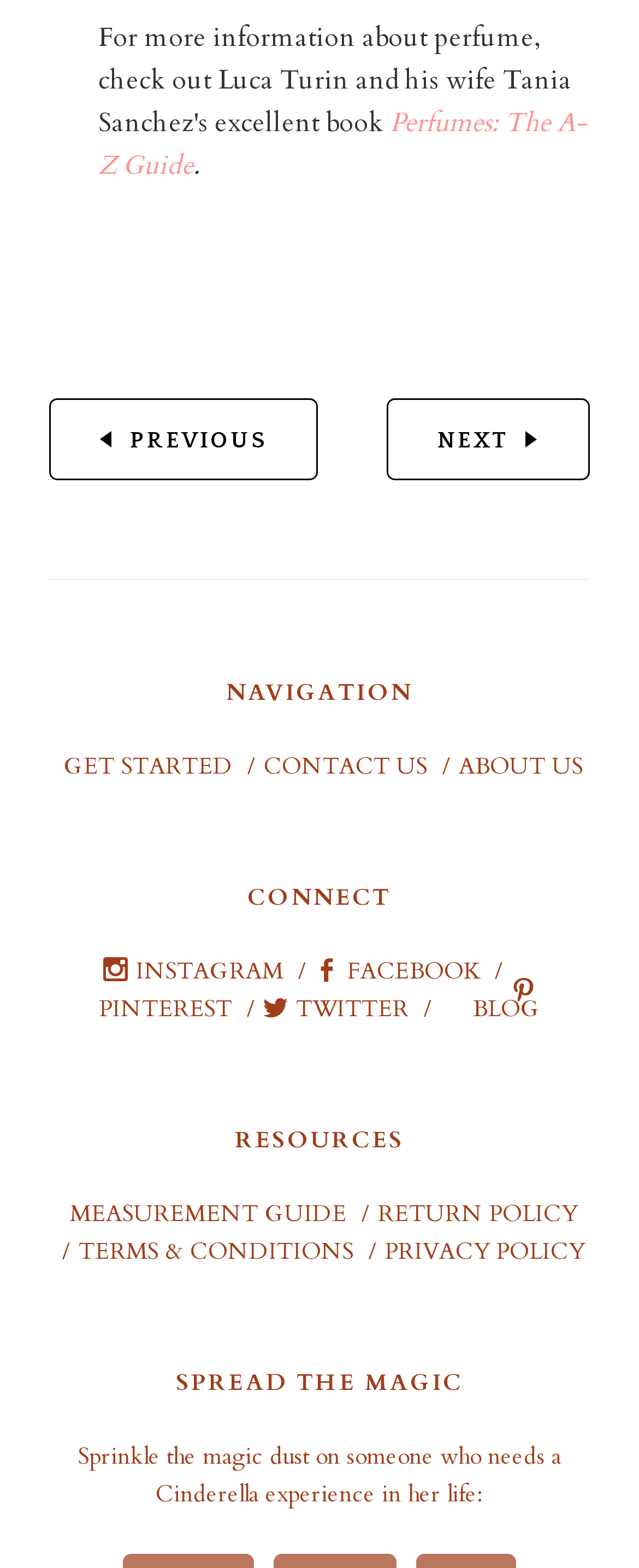Use a single word or phrase to answer this question: 
What is the last resource link?

PRIVACY POLICY